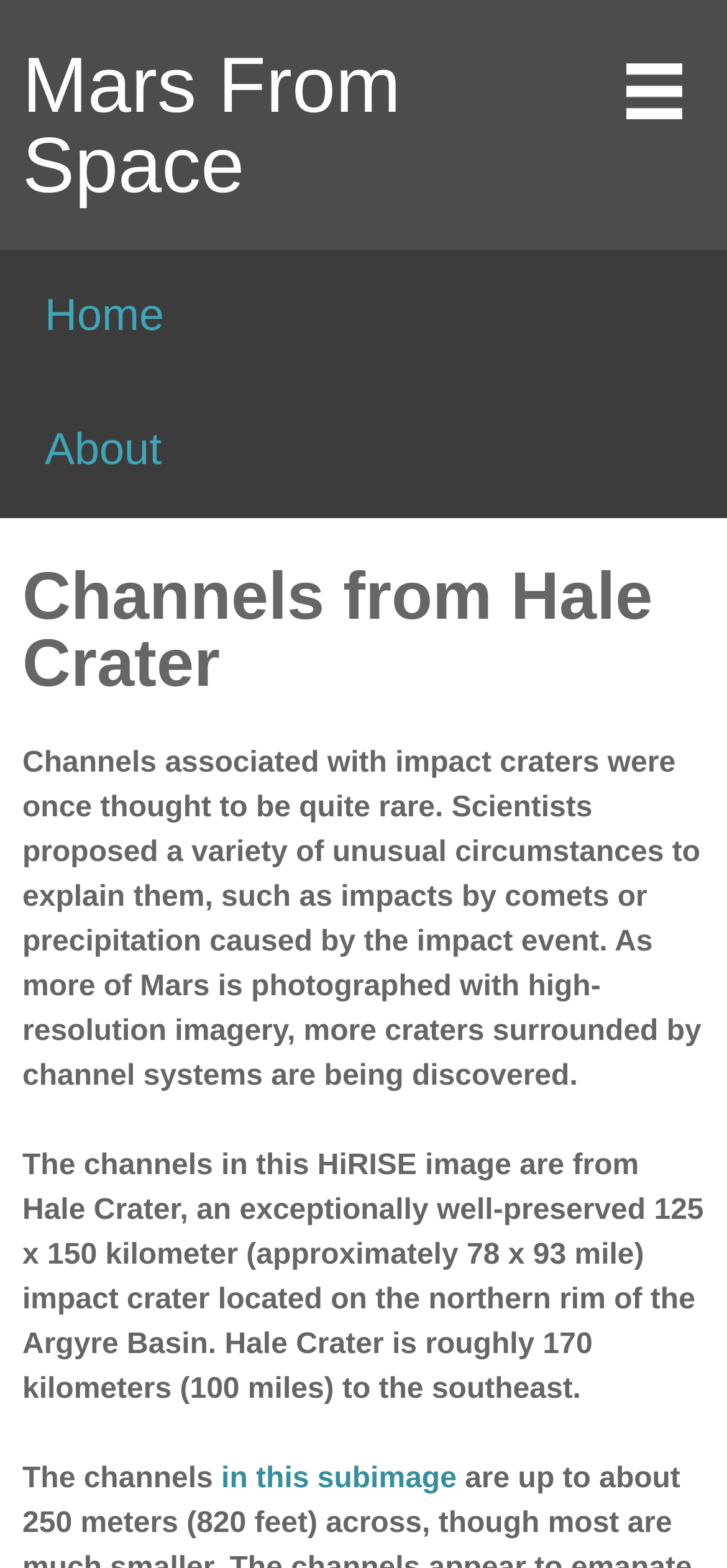Identify the bounding box for the given UI element using the description provided. Coordinates should be in the format (top-left x, top-left y, bottom-right x, bottom-right y) and must be between 0 and 1. Here is the description: Home

[0.0, 0.16, 1.0, 0.245]